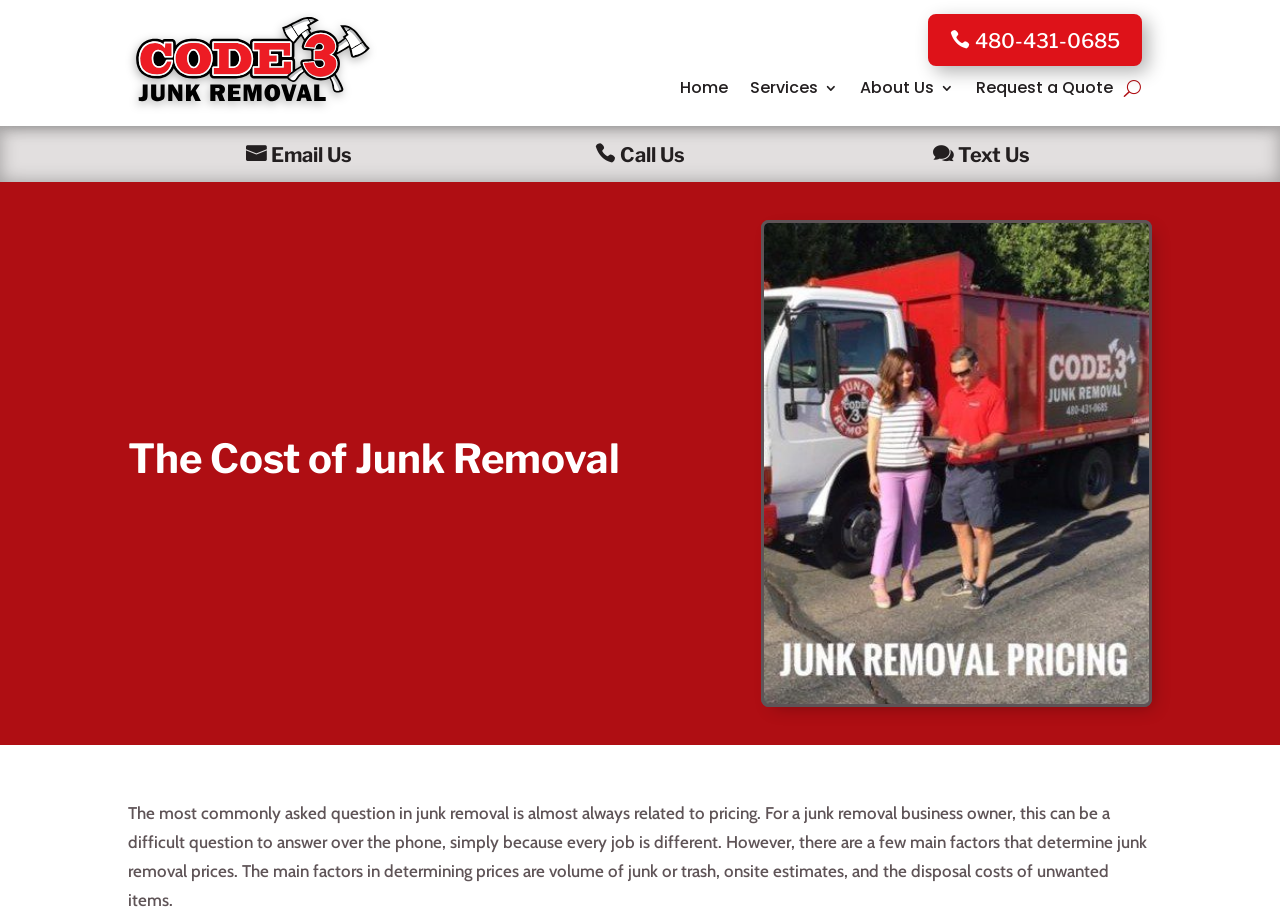What is the tagline of the company?
With the help of the image, please provide a detailed response to the question.

The tagline of the company is 'Coming in hot', which is written in script and displayed below the logo at the top of the webpage.